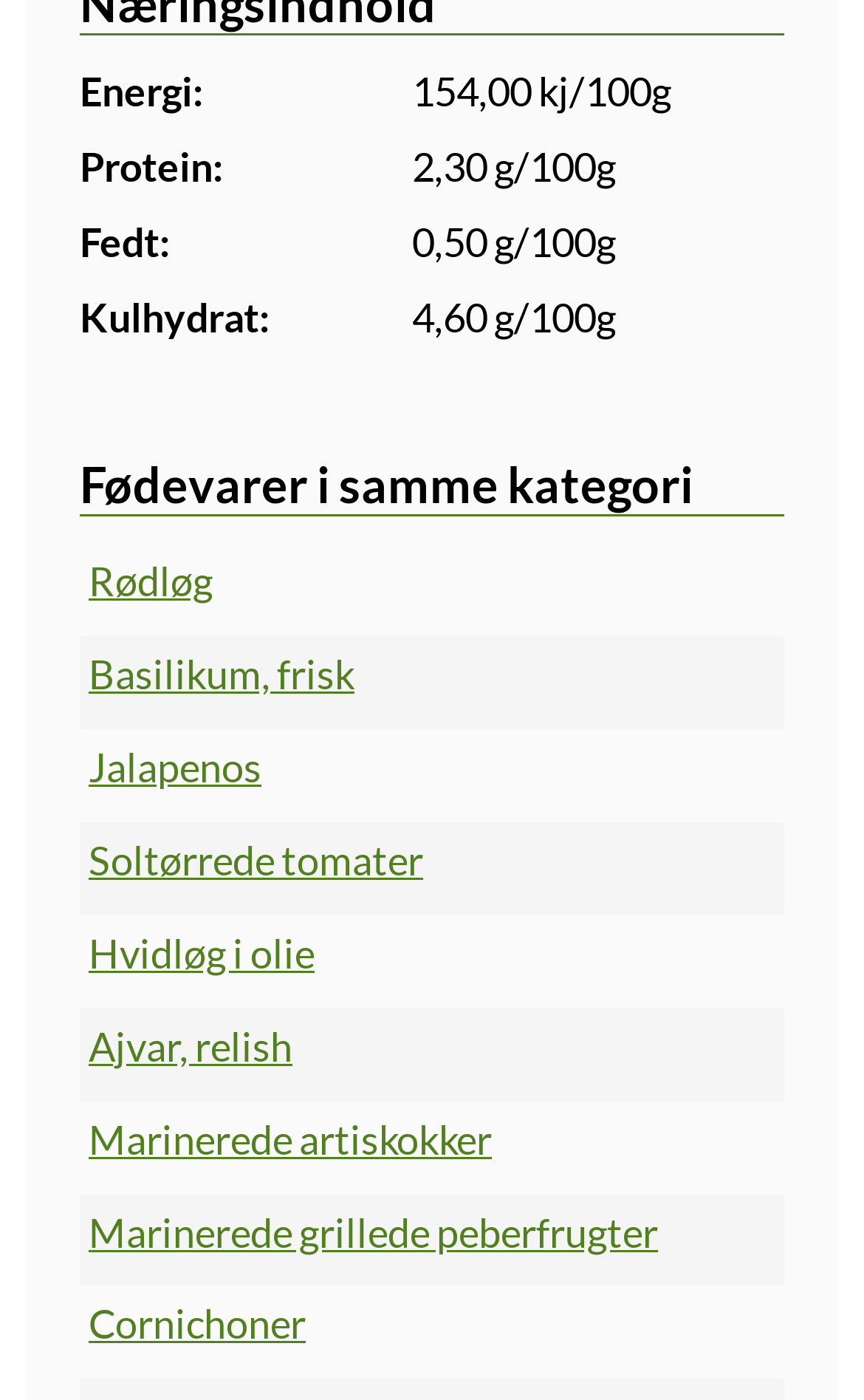What is the name of the first food item listed?
Please provide a full and detailed response to the question.

The webpage lists several food items, and the first item is a link with the text 'Rødløg', which is the name of the food item.